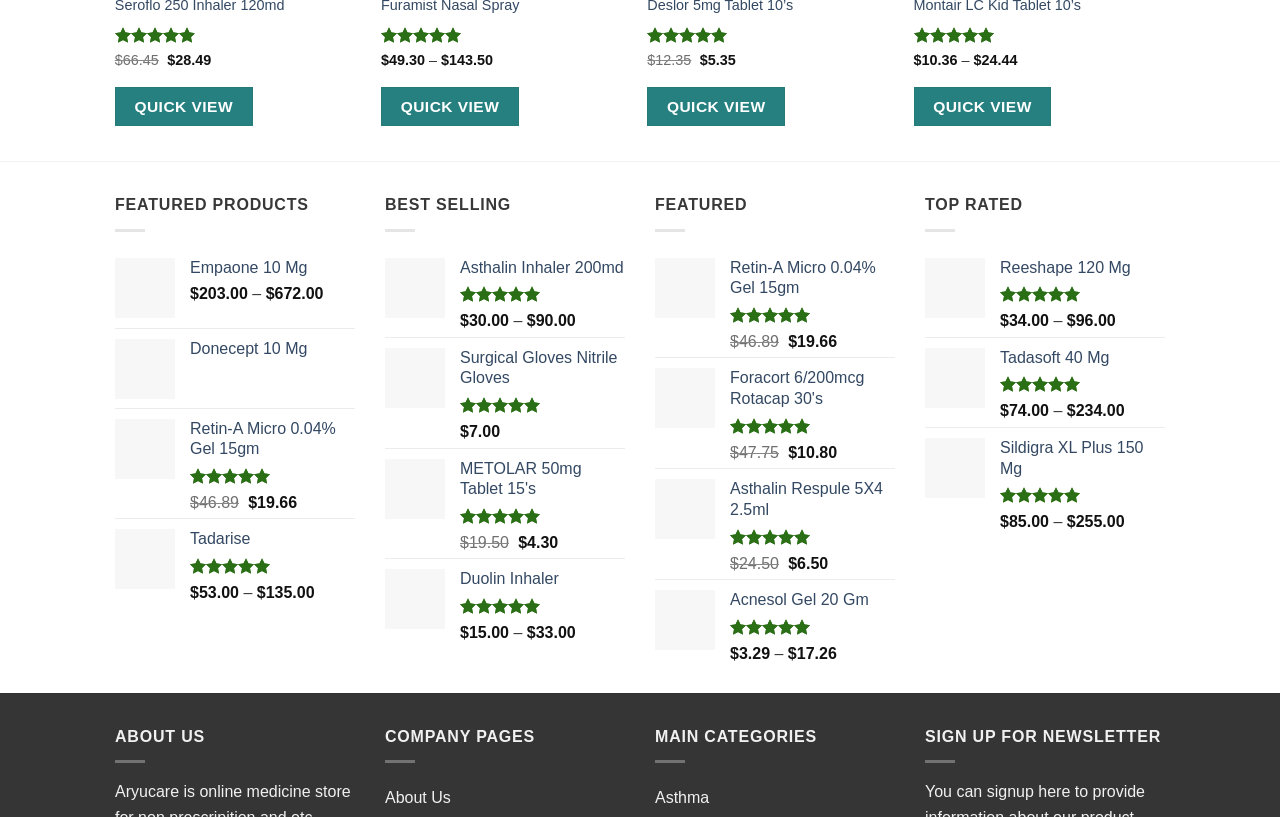Identify the bounding box coordinates for the element that needs to be clicked to fulfill this instruction: "Quick view of the product with original price $46.89". Provide the coordinates in the format of four float numbers between 0 and 1: [left, top, right, bottom].

[0.506, 0.107, 0.613, 0.155]